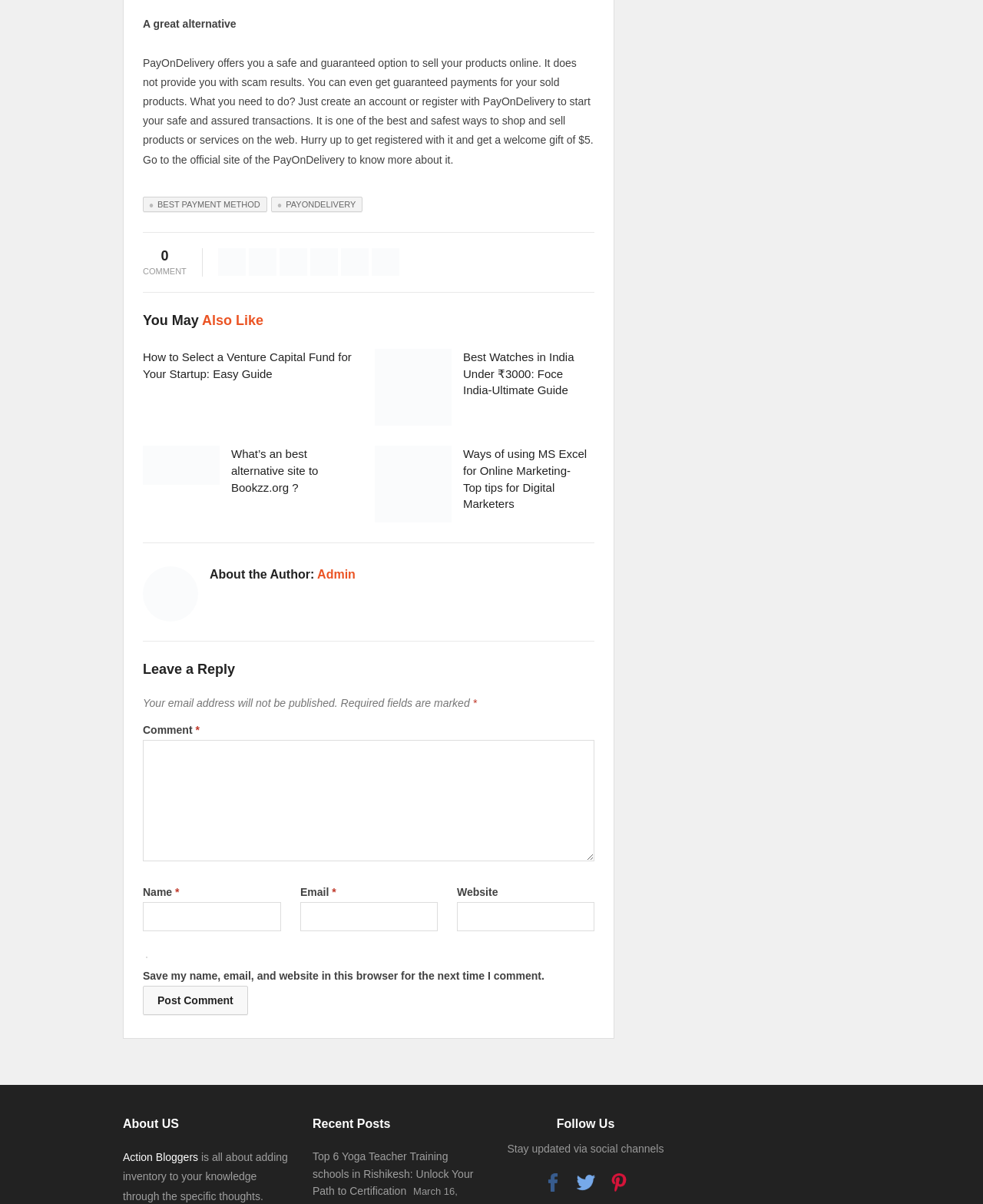What is the author of the article?
Answer briefly with a single word or phrase based on the image.

Admin